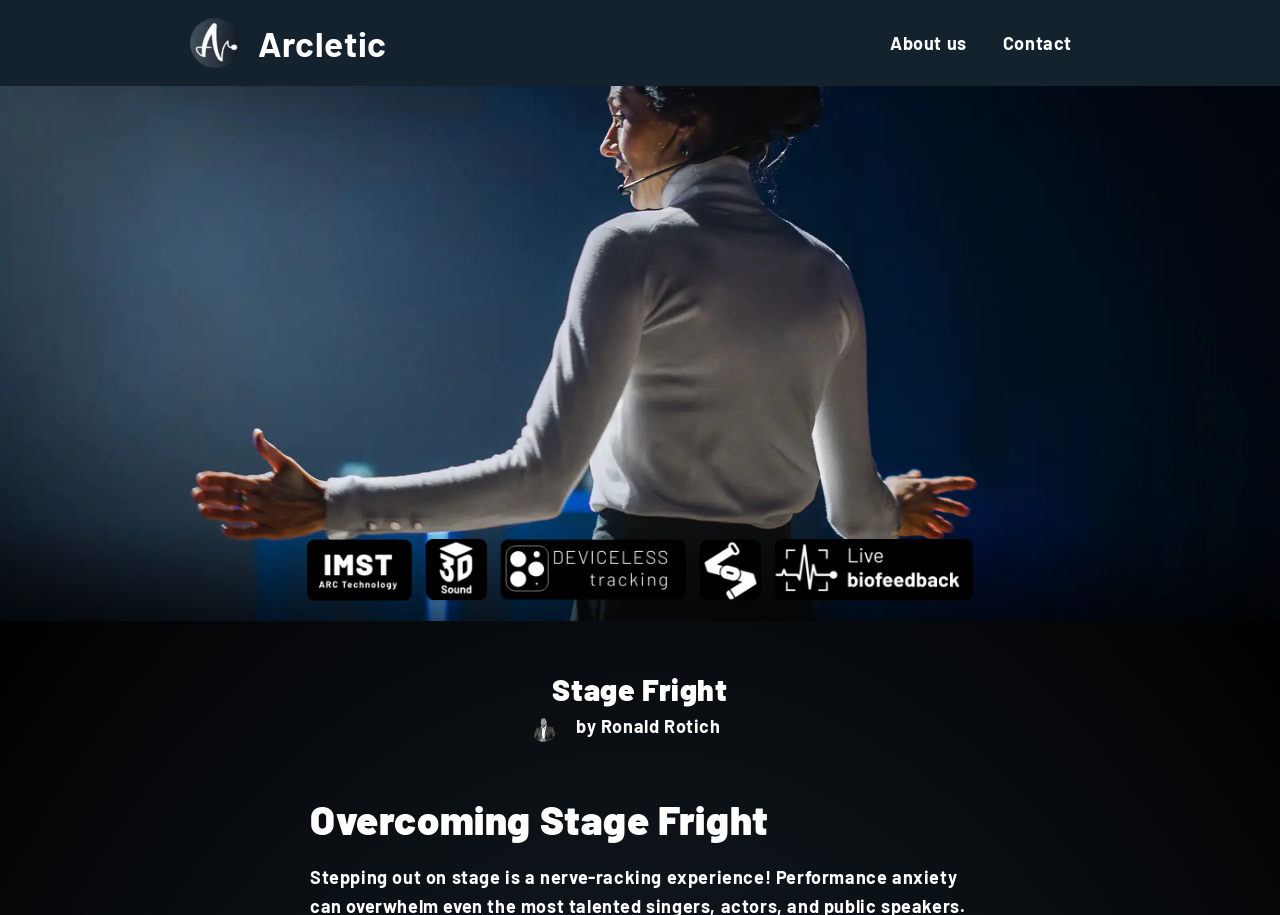What is the principal heading displayed on the webpage?

Overcoming Stage Fright